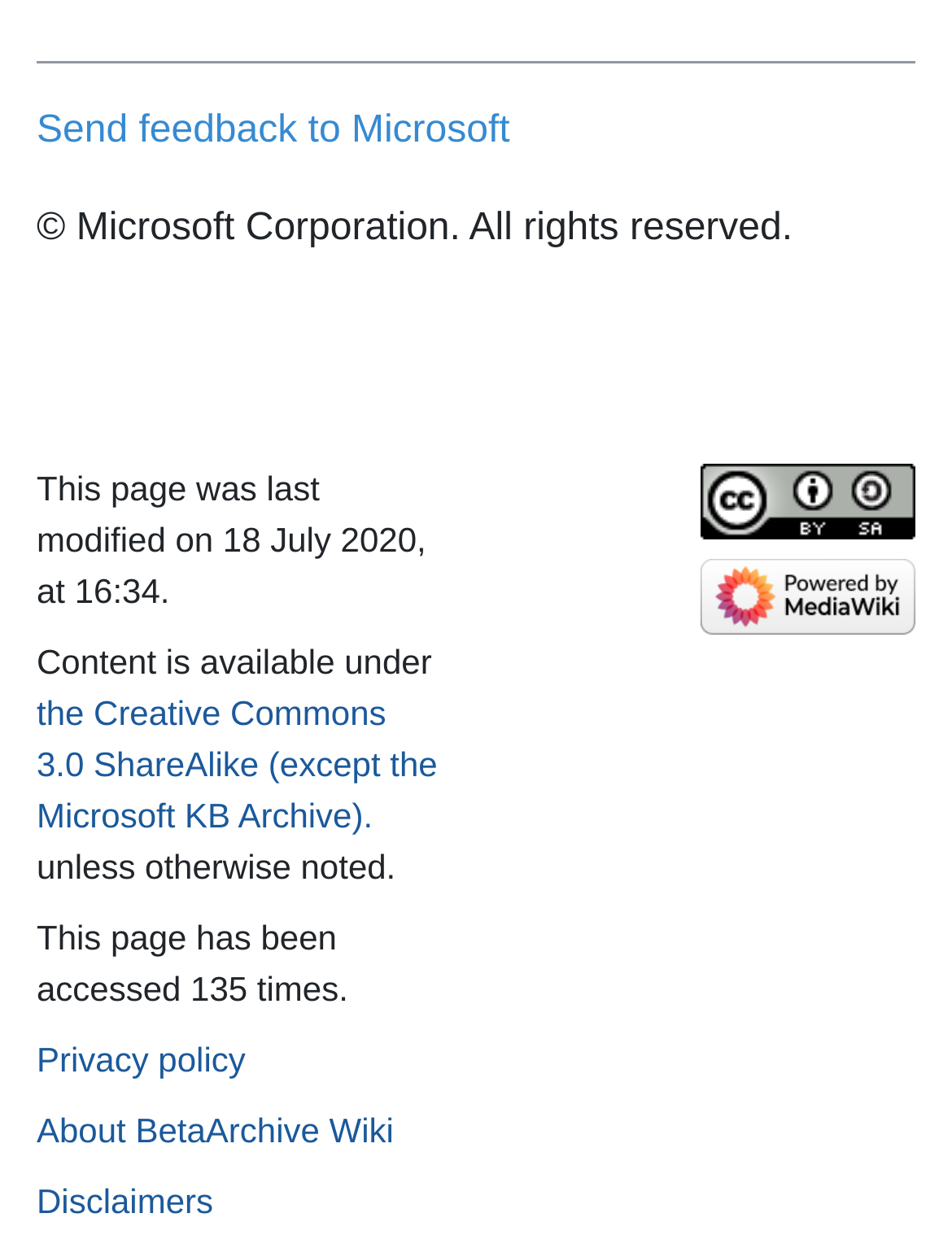How many times has the webpage been accessed?
Analyze the screenshot and provide a detailed answer to the question.

The answer can be found at the bottom of the webpage, where it says 'This page has been accessed 135 times.' This indicates that the webpage has been accessed 135 times.